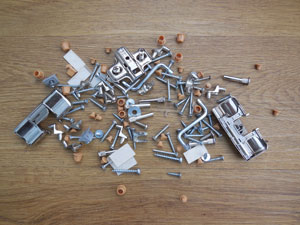Explain what is happening in the image with as much detail as possible.

The image depicts a scattered collection of various hardware components typically required for flat-pack furniture assembly. The assortment includes metal brackets, screws, and dowels, along with several small plastic and metal fasteners. This scattered arrangement signifies that some parts may be missing, which could present challenges during the assembly process. The background features a light wooden surface, providing a neutral base that accentuates the metallic and wooden elements in the image. This visual representation relates to the topic of flat pack furniture and emphasizes the importance of having complete parts to ensure successful assembly.